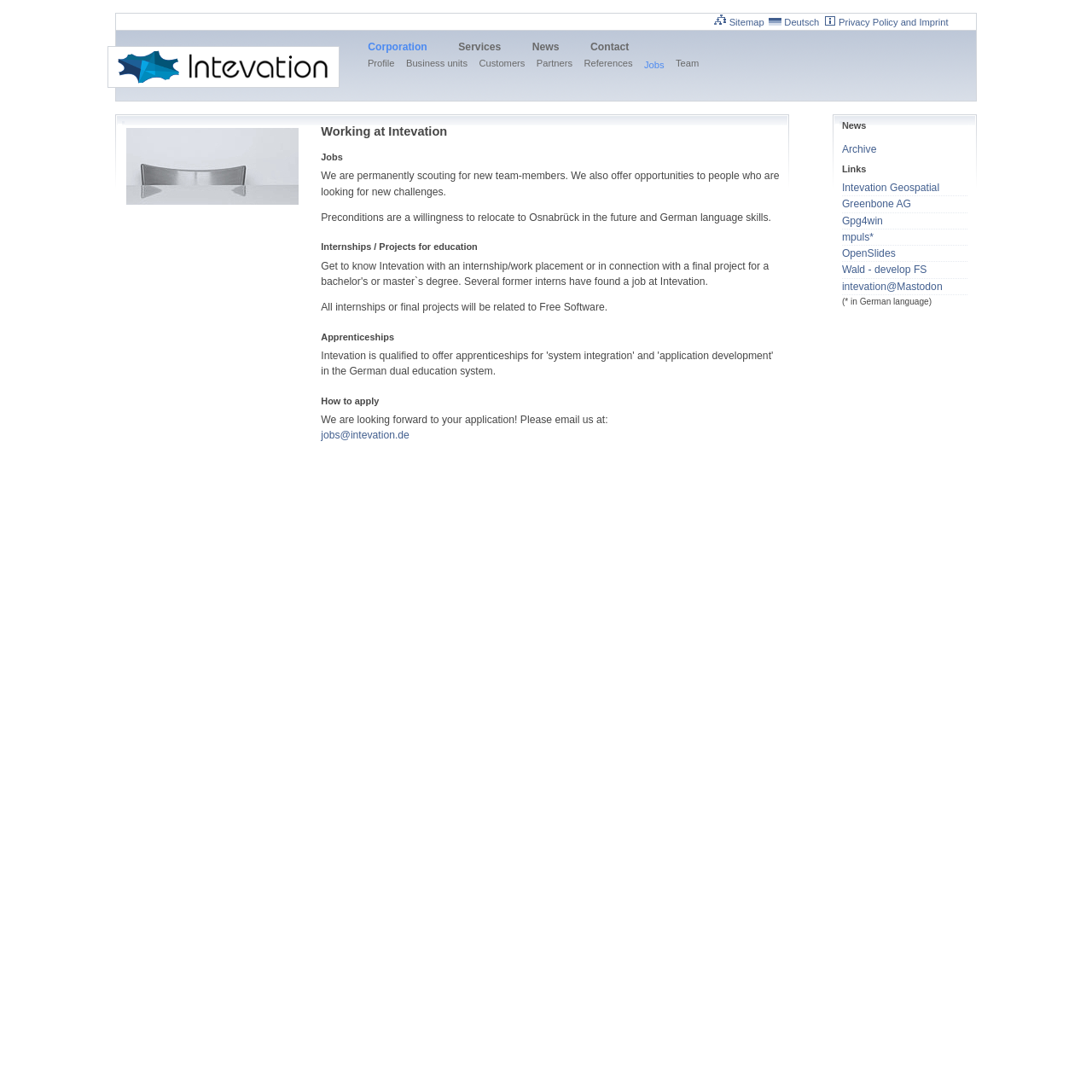Please locate the bounding box coordinates for the element that should be clicked to achieve the following instruction: "Click the Sitemap link". Ensure the coordinates are given as four float numbers between 0 and 1, i.e., [left, top, right, bottom].

[0.654, 0.016, 0.7, 0.025]